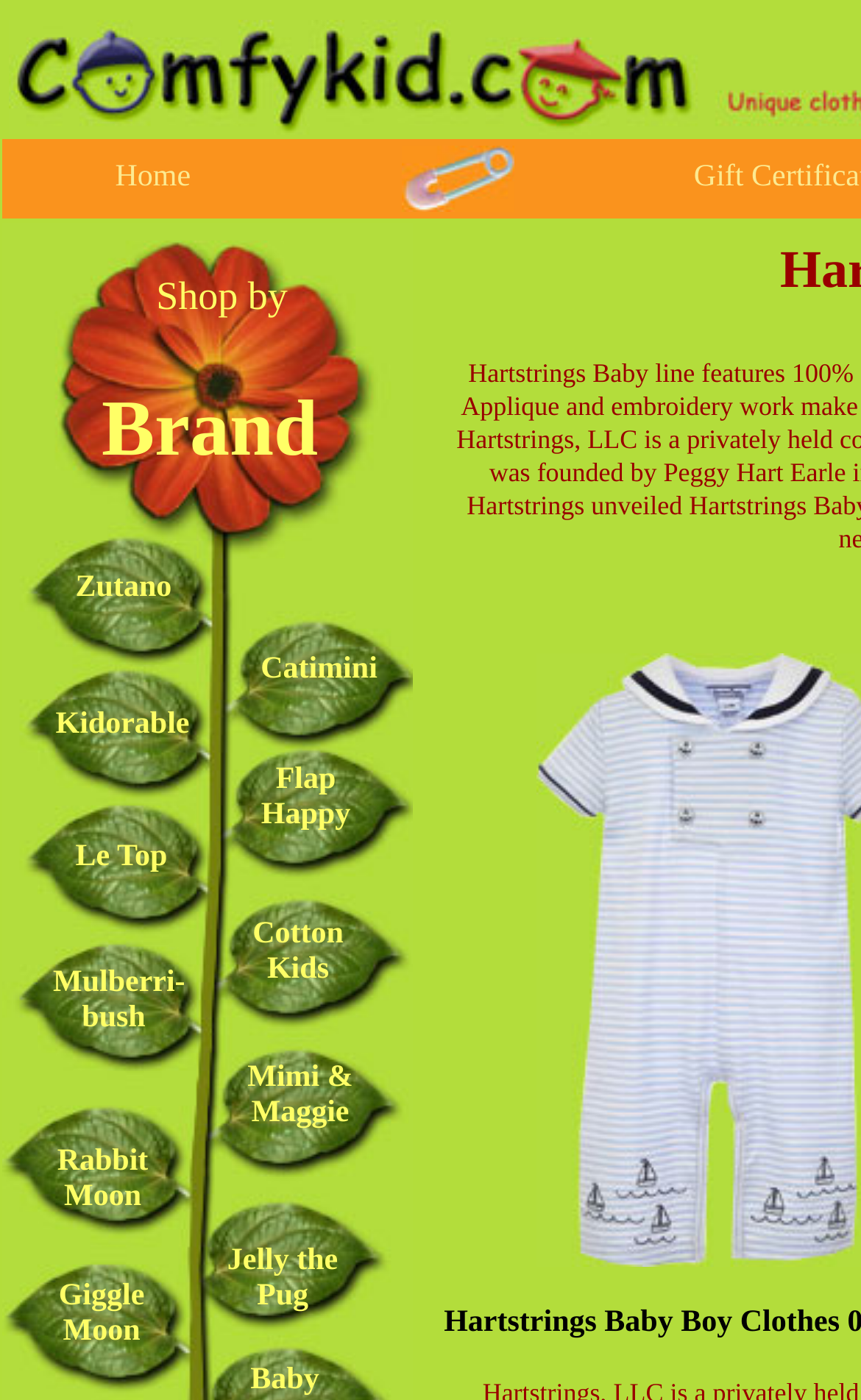Identify the bounding box coordinates of the region that needs to be clicked to carry out this instruction: "Print the page". Provide these coordinates as four float numbers ranging from 0 to 1, i.e., [left, top, right, bottom].

None